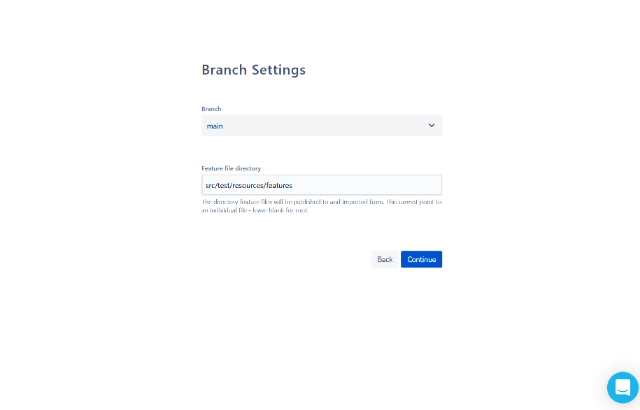What is the purpose of the 'Feature file directory' input field?
Using the image as a reference, give a one-word or short phrase answer.

Specify feature file storage